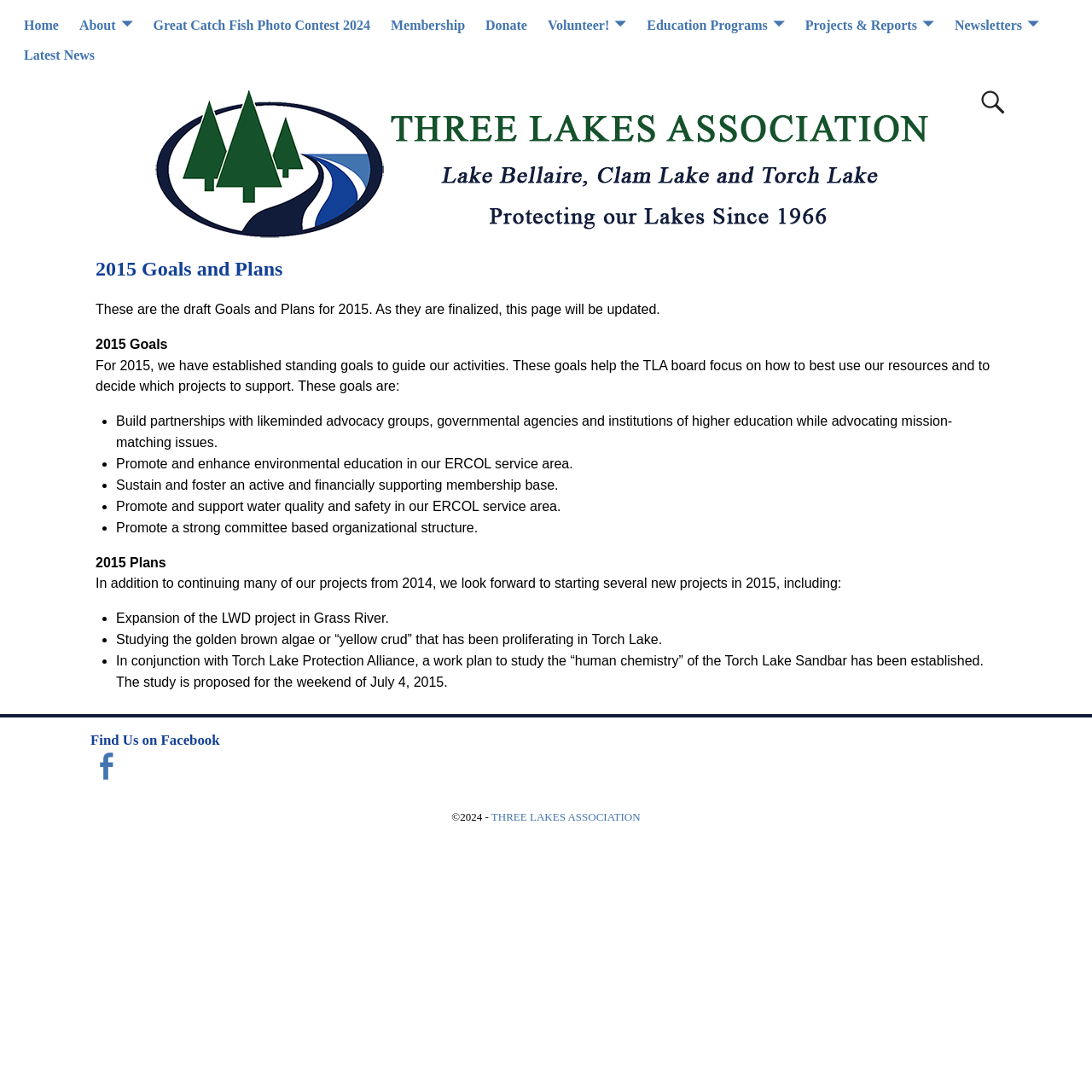Respond concisely with one word or phrase to the following query:
What is the name of the organization?

THREE LAKES ASSOCIATION